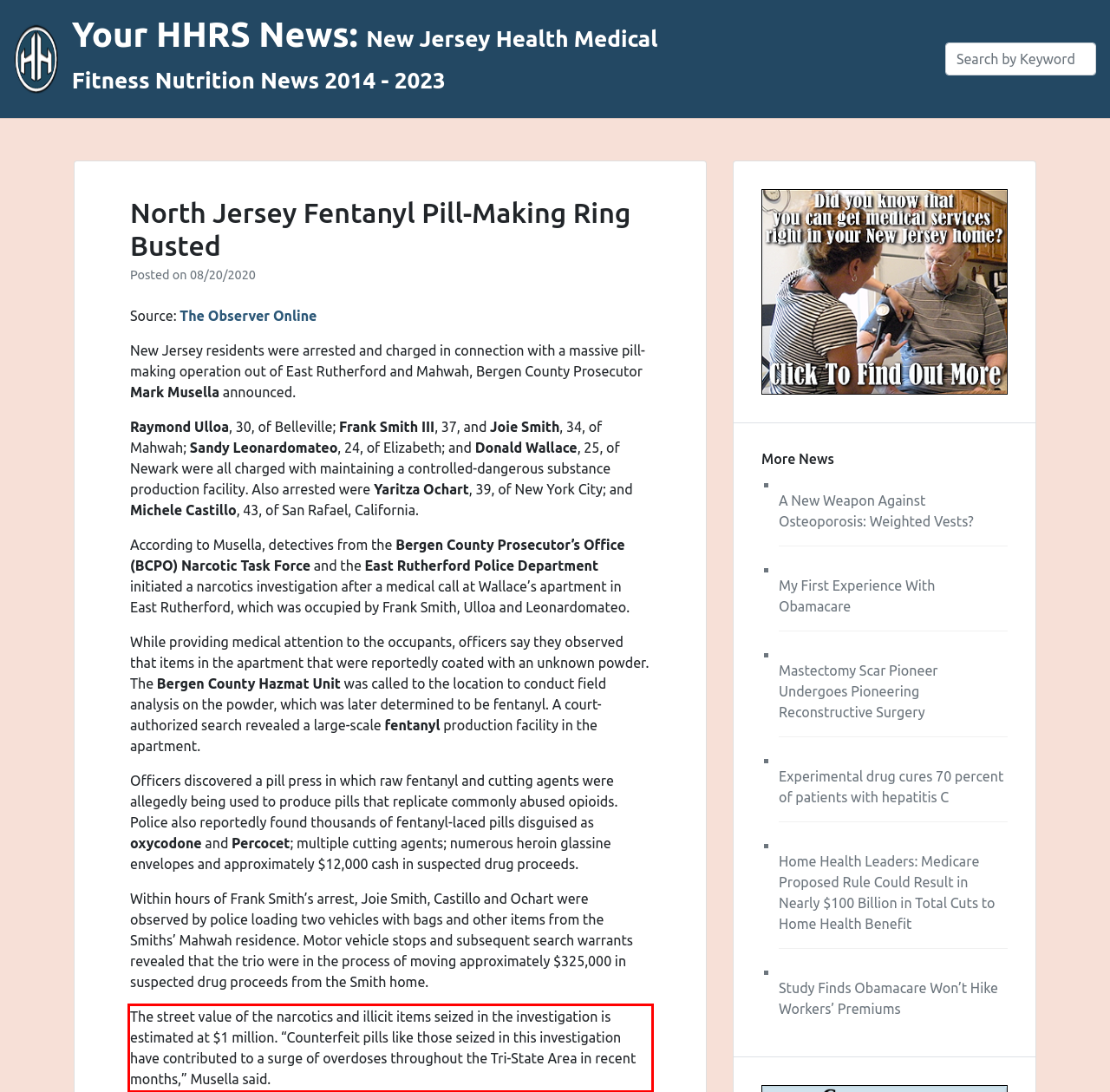Identify the red bounding box in the webpage screenshot and perform OCR to generate the text content enclosed.

The street value of the narcotics and illicit items seized in the investigation is estimated at $1 million. “Counterfeit pills like those seized in this investigation have contributed to a surge of overdoses throughout the Tri-State Area in recent months,” Musella said.